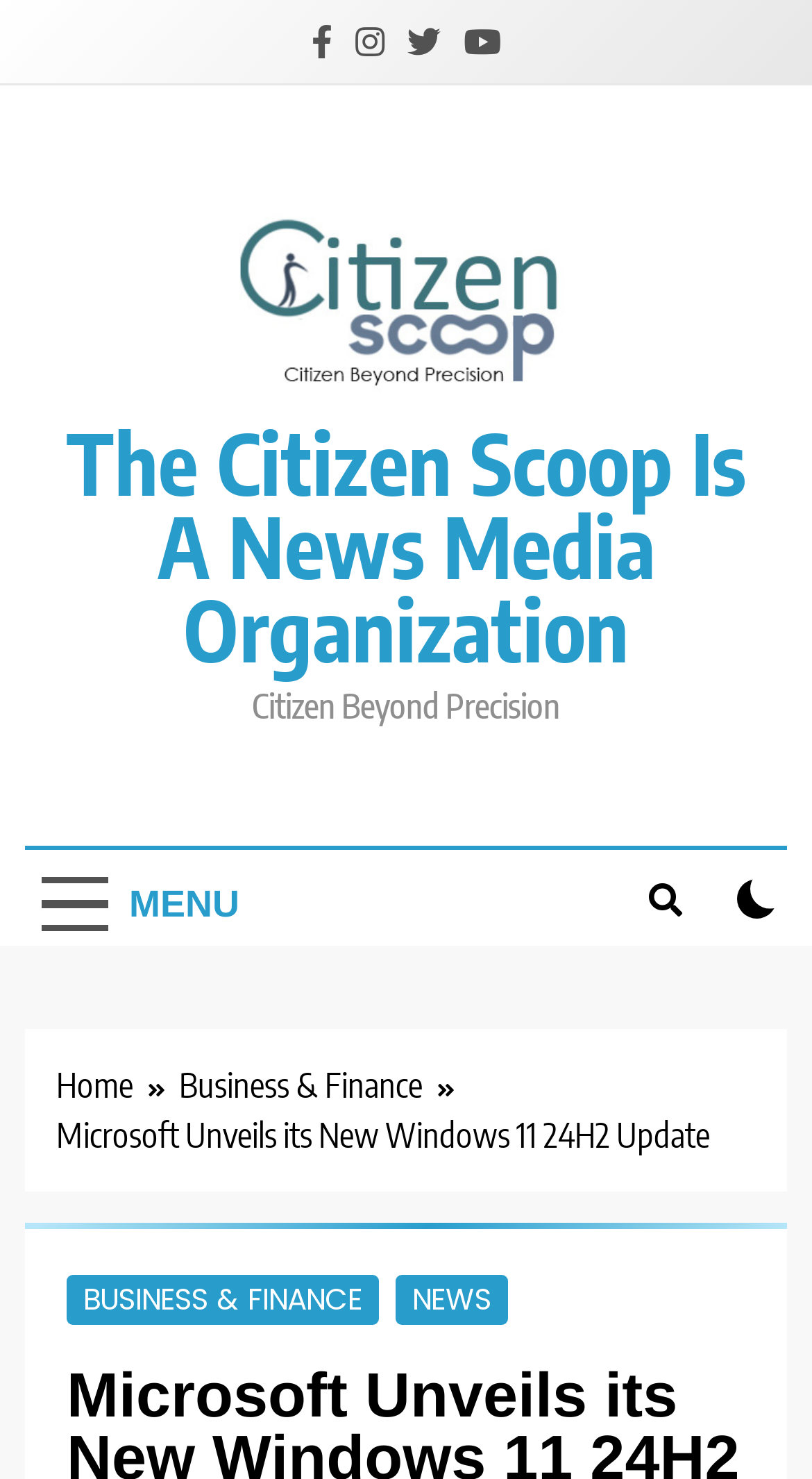Identify the bounding box for the UI element specified in this description: "Business & Finance". The coordinates must be four float numbers between 0 and 1, formatted as [left, top, right, bottom].

[0.103, 0.865, 0.446, 0.893]